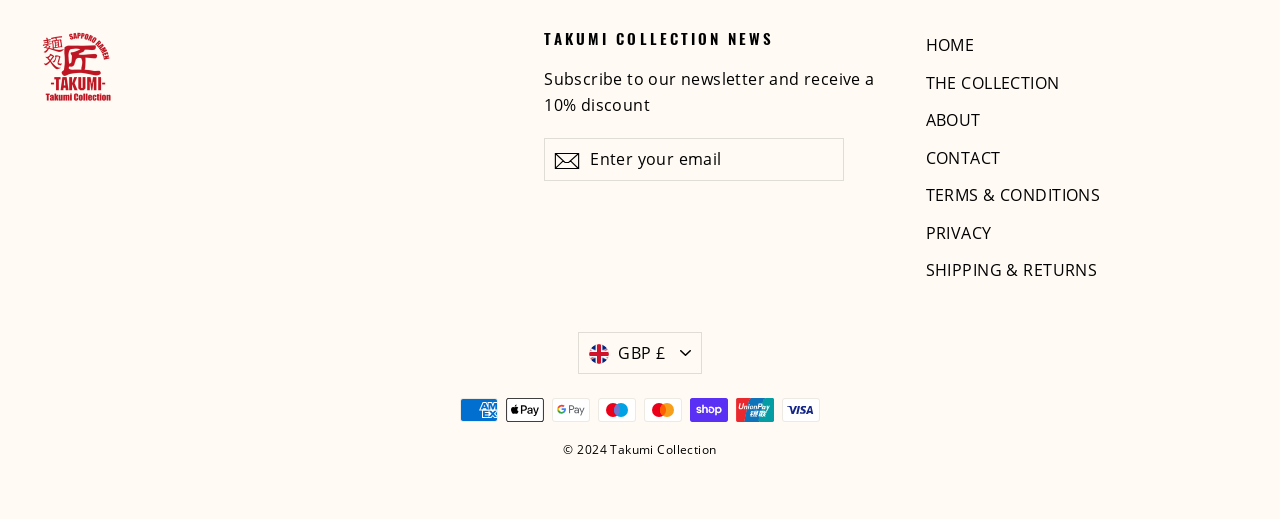What are the payment methods accepted?
Give a comprehensive and detailed explanation for the question.

The webpage displays multiple images of payment method logos, including American Express, Apple Pay, Google Pay, Maestro, Mastercard, Shop Pay, Union Pay, and Visa, indicating that these payment methods are accepted.